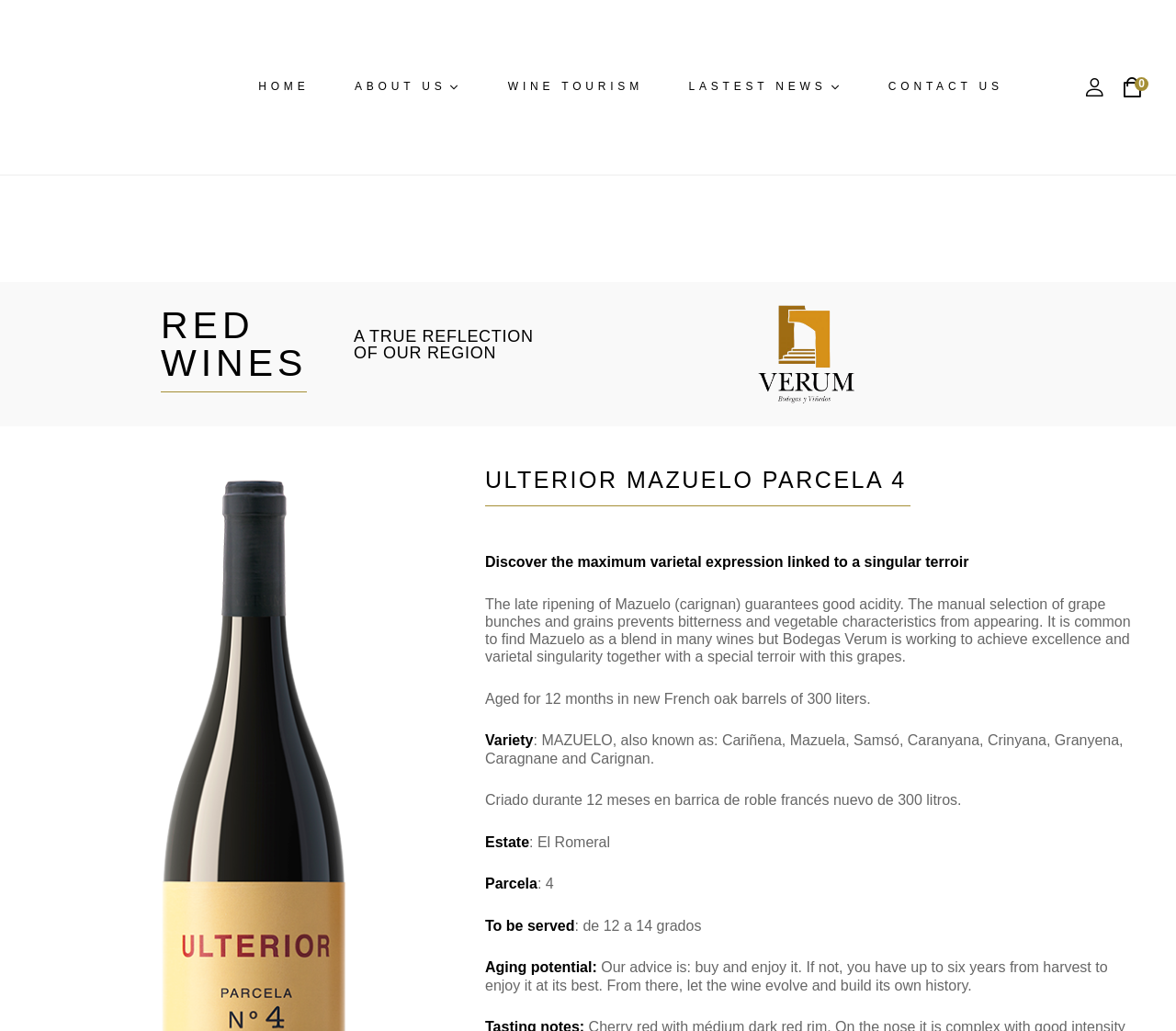Given the element description About Us, specify the bounding box coordinates of the corresponding UI element in the format (top-left x, top-left y, bottom-right x, bottom-right y). All values must be between 0 and 1.

[0.284, 0.065, 0.411, 0.104]